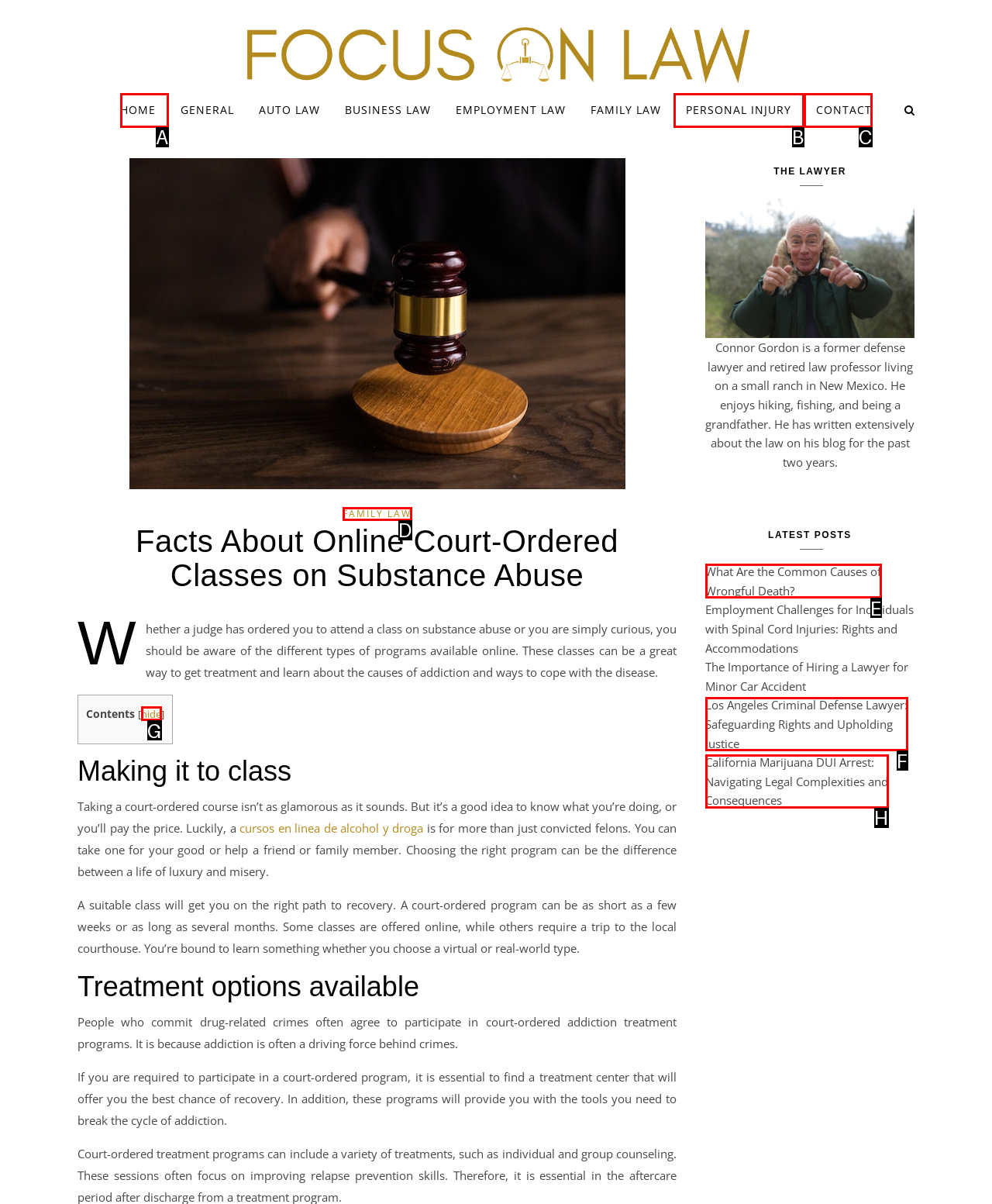Given the element description: Family Law, choose the HTML element that aligns with it. Indicate your choice with the corresponding letter.

D